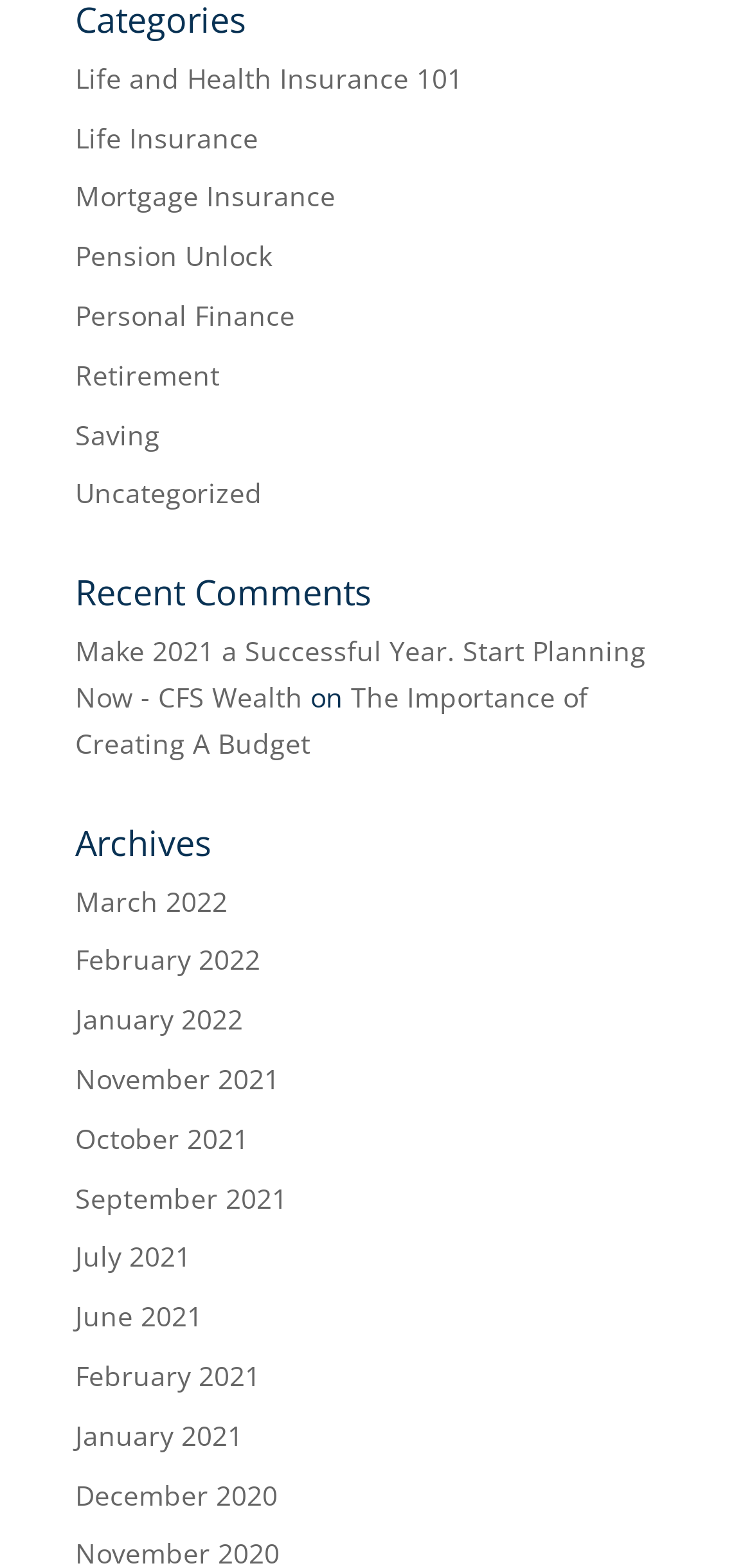Find the bounding box coordinates of the clickable area required to complete the following action: "Learn about Pension Unlock".

[0.1, 0.152, 0.362, 0.175]